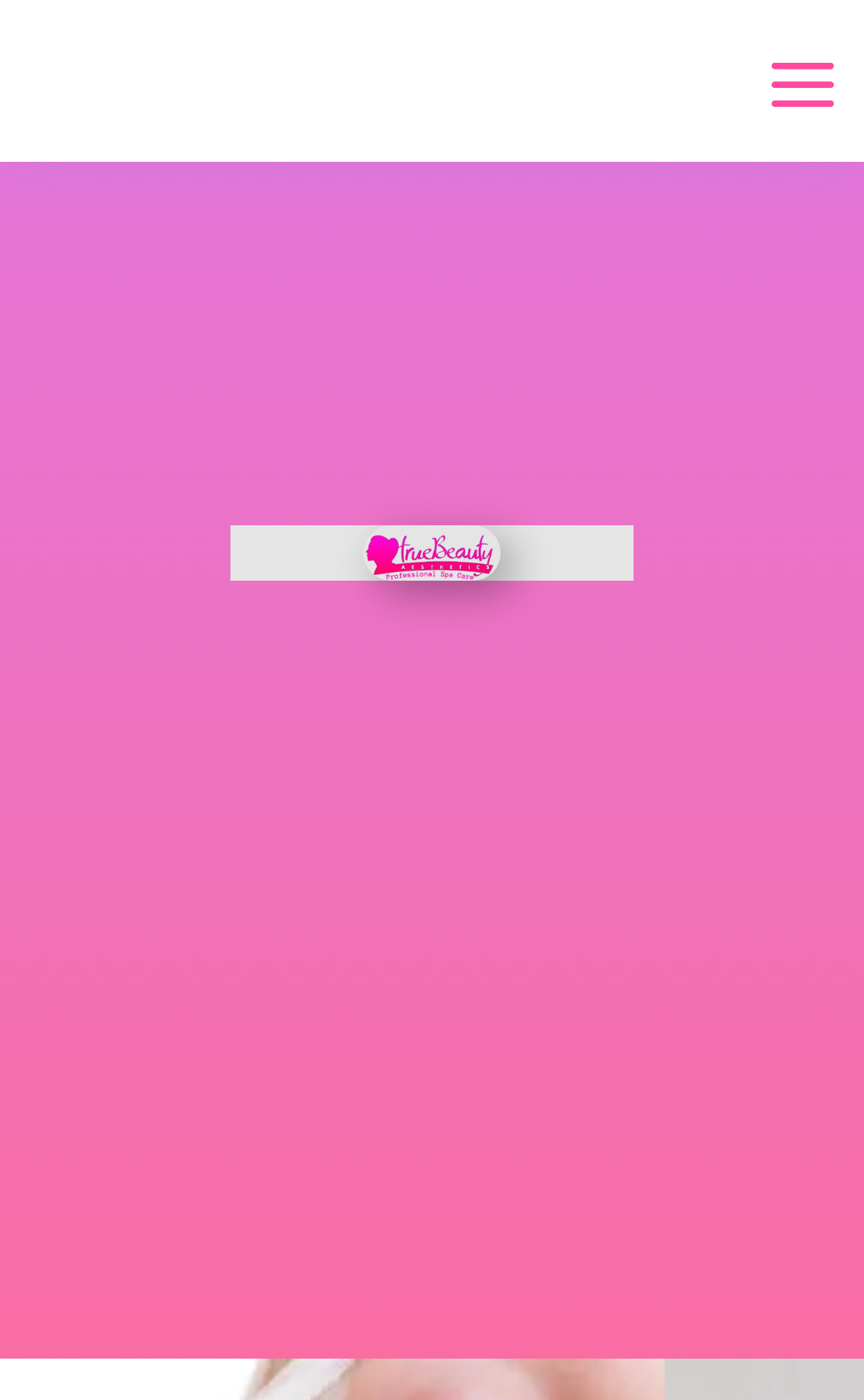What is the logo of the website?
Provide a detailed answer to the question, using the image to inform your response.

The logo of the website is an image located at the top of the page, with a bounding box coordinate of [0.419, 0.375, 0.58, 0.414]. It is described as 'Our Logo' and is a clickable link.